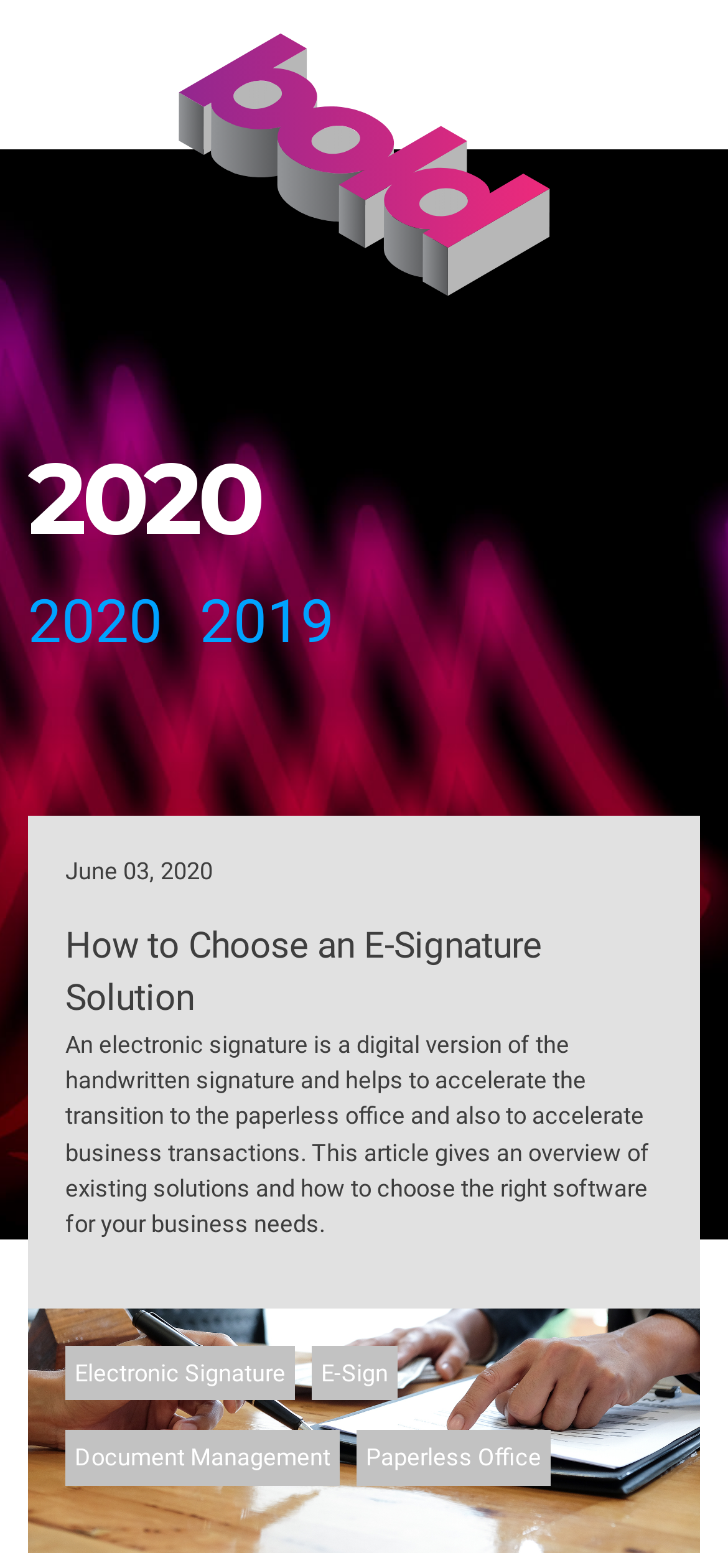Provide the bounding box coordinates for the UI element described in this sentence: "2019". The coordinates should be four float values between 0 and 1, i.e., [left, top, right, bottom].

[0.274, 0.374, 0.459, 0.419]